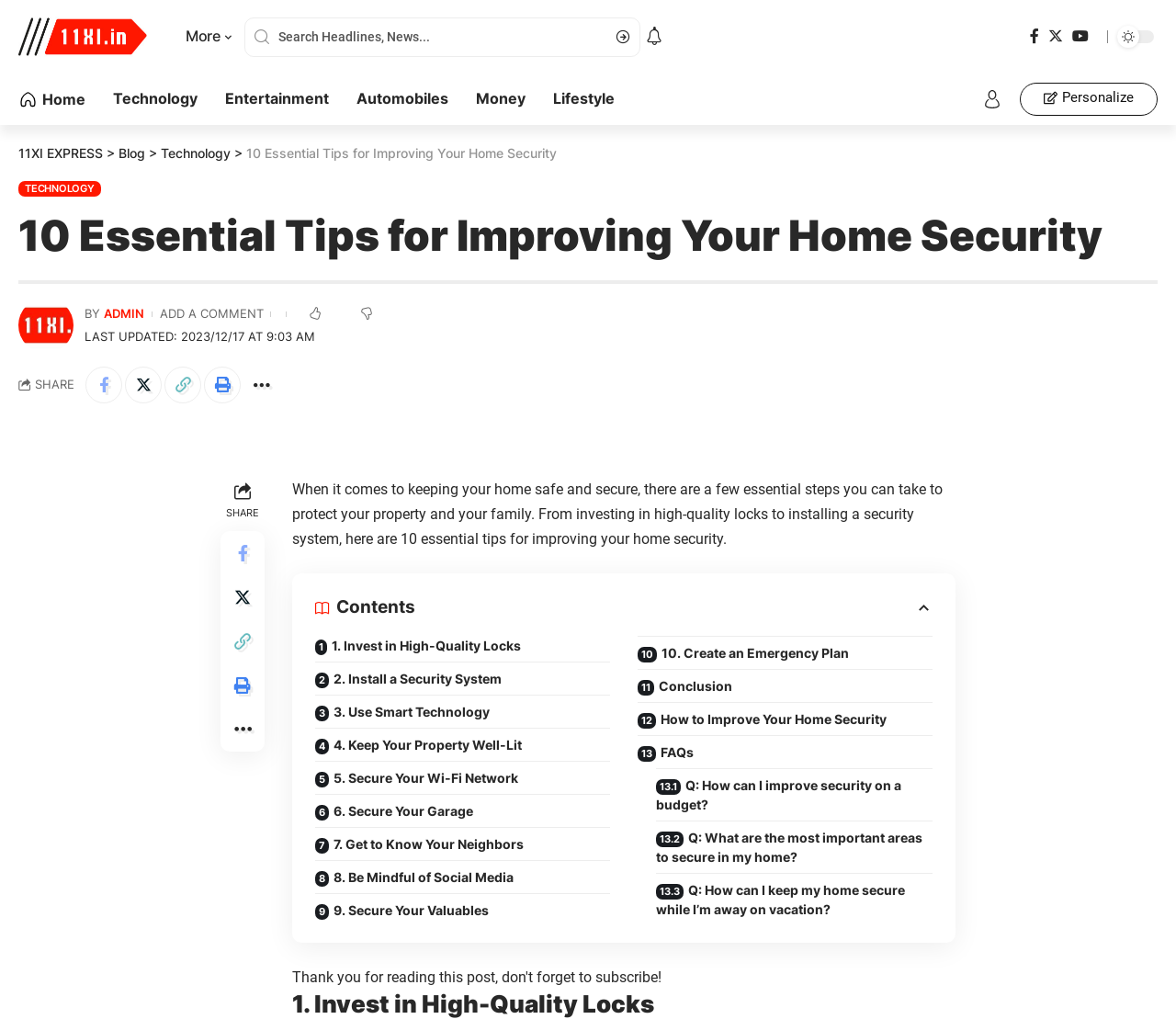Locate the bounding box coordinates of the area to click to fulfill this instruction: "Share this article on Facebook". The bounding box should be presented as four float numbers between 0 and 1, in the order [left, top, right, bottom].

[0.073, 0.359, 0.104, 0.395]